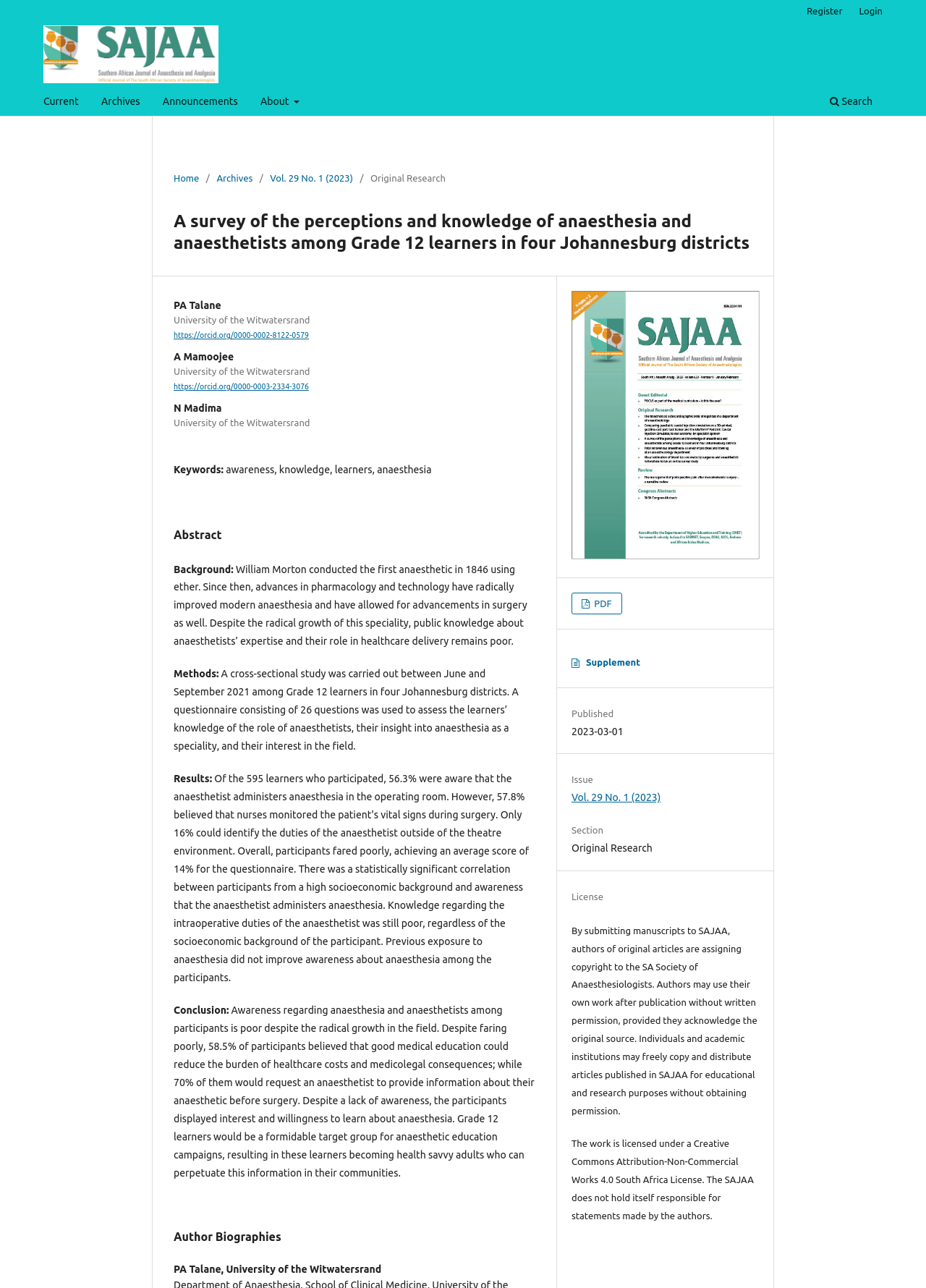Give the bounding box coordinates for the element described as: "Archives".

[0.234, 0.133, 0.273, 0.144]